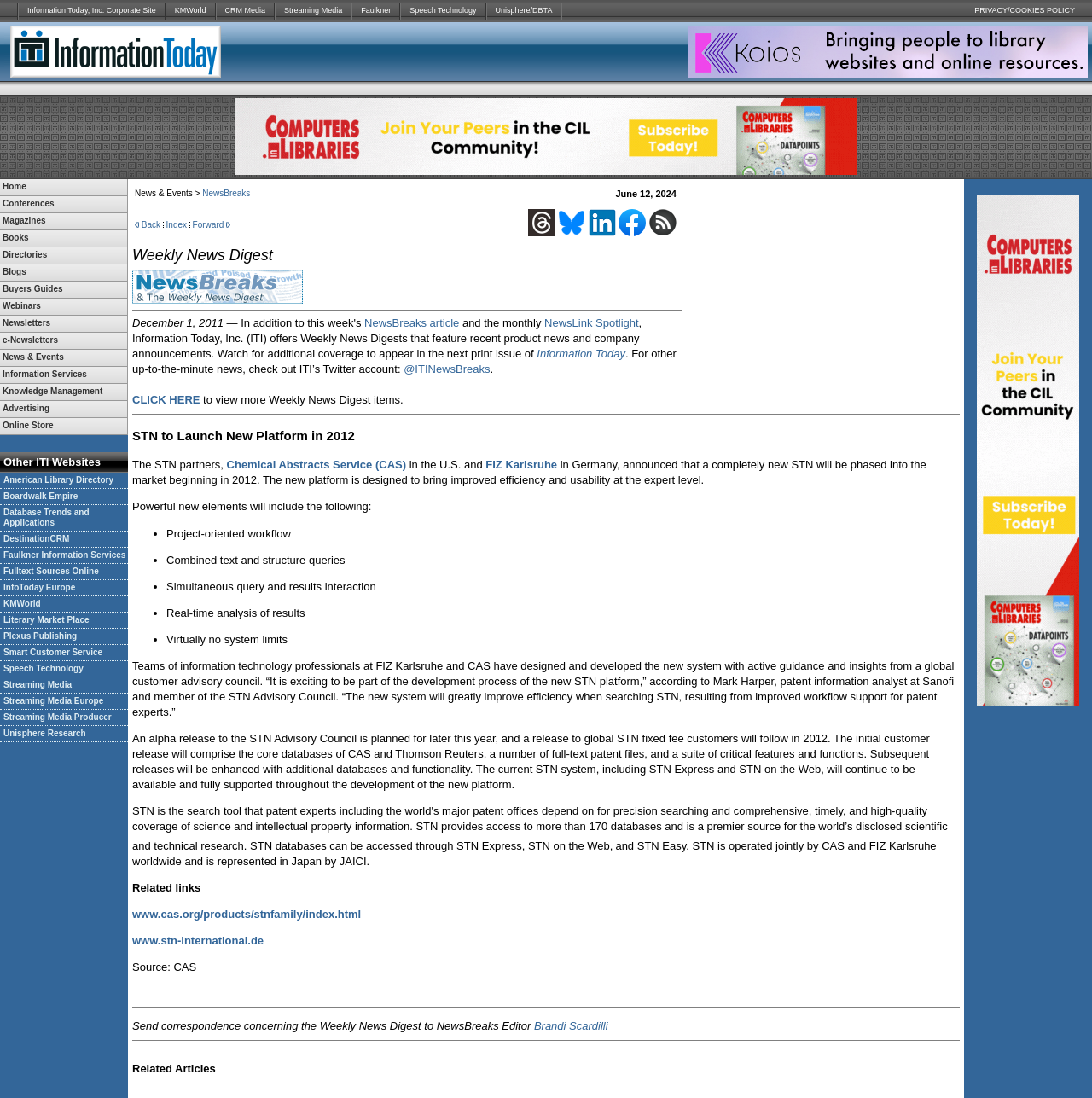Predict the bounding box of the UI element based on this description: "alt="RSS Feed"".

[0.595, 0.206, 0.62, 0.218]